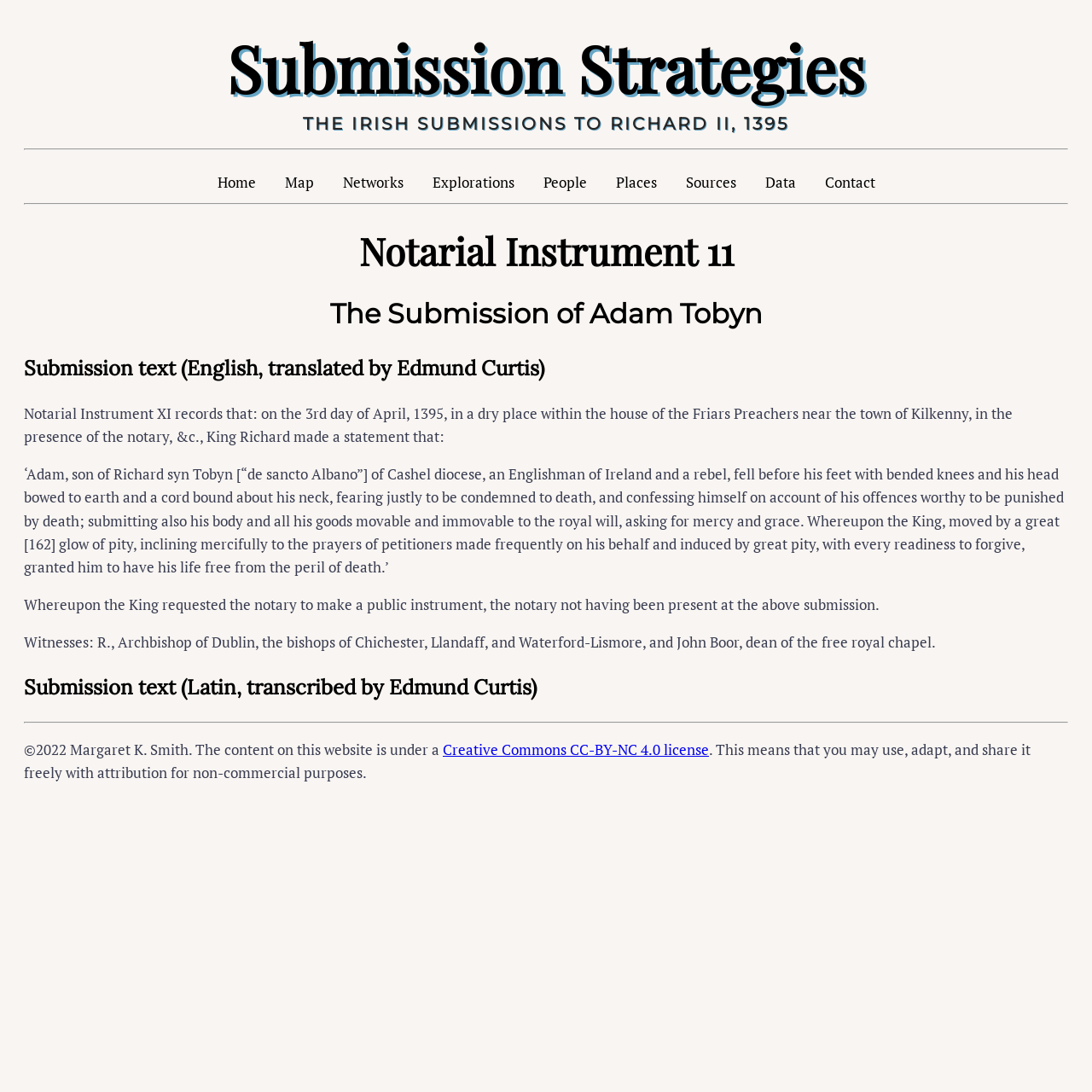Look at the image and give a detailed response to the following question: What is the name of the notarial instrument?

I found the answer by looking at the heading 'Notarial Instrument 11' within the main element, which suggests that the notarial instrument being referred to is the 11th one.